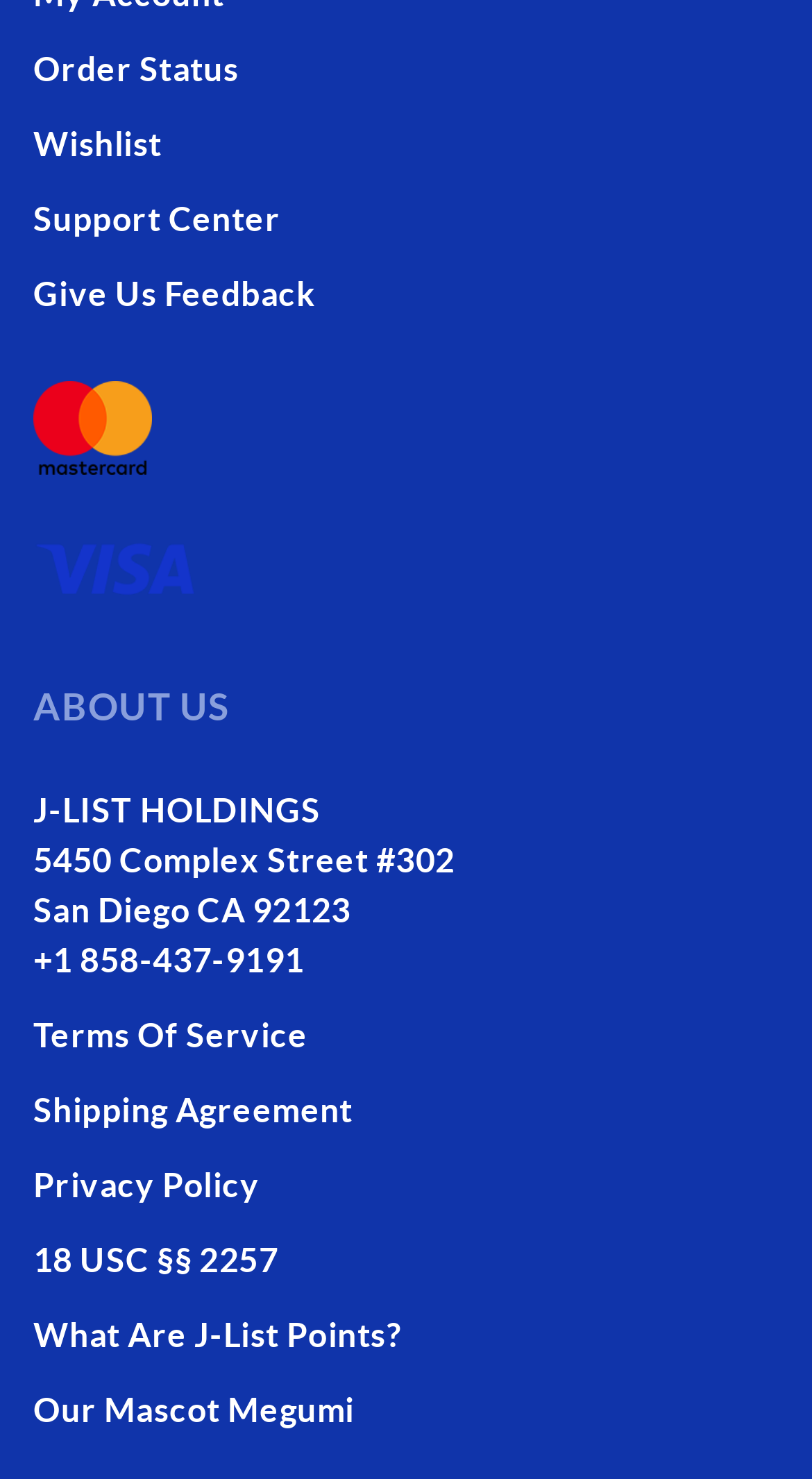Given the description of the UI element: "18 USC §§ 2257", predict the bounding box coordinates in the form of [left, top, right, bottom], with each value being a float between 0 and 1.

[0.041, 0.83, 0.959, 0.875]